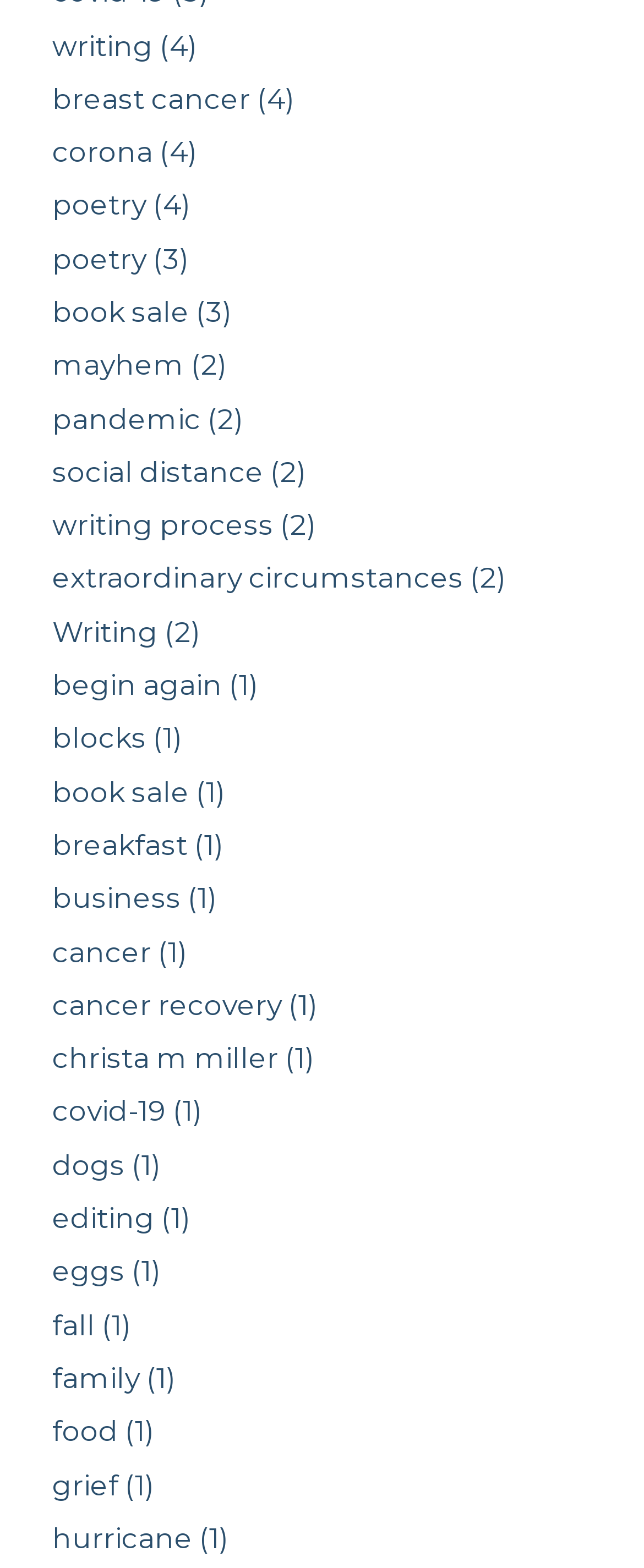Determine the bounding box coordinates of the section I need to click to execute the following instruction: "Check Camille Chisholm's information". Provide the coordinates as four float numbers between 0 and 1, i.e., [left, top, right, bottom].

None